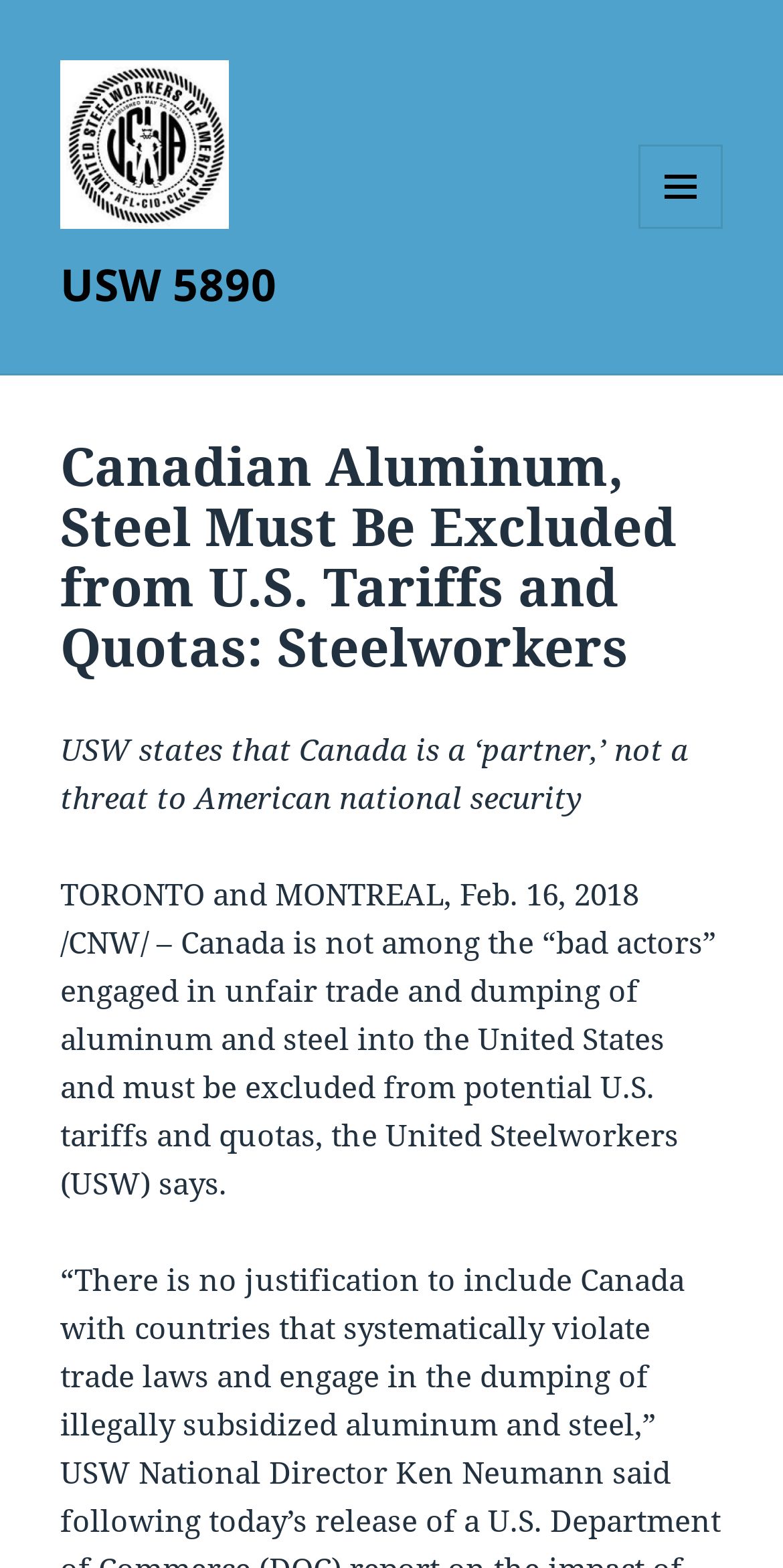Look at the image and answer the question in detail:
What is Canada described as in the article?

The article states 'USW states that Canada is a ‘partner,’ not a threat to American national security', indicating that Canada is described as a partner in the article.